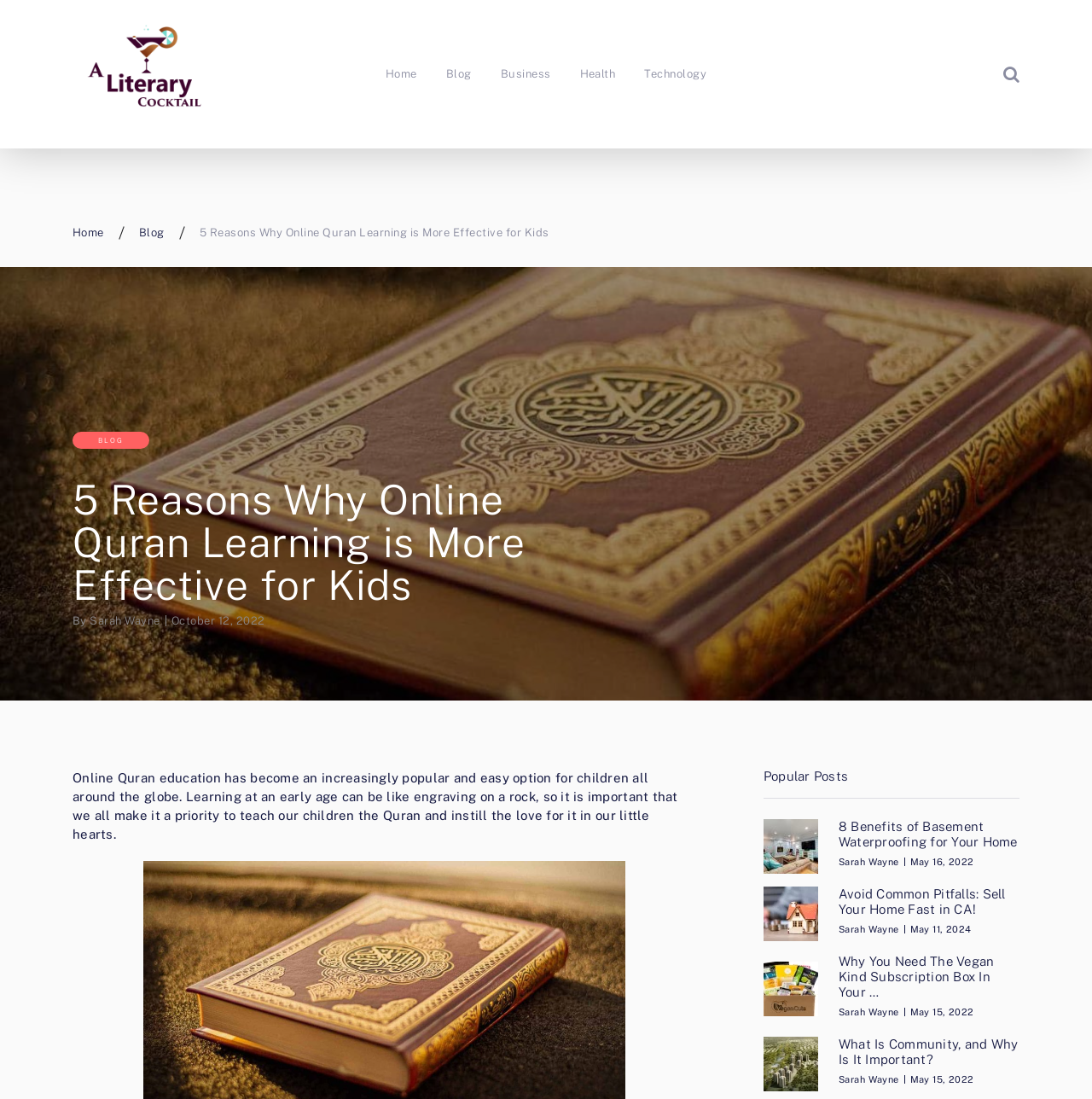Please provide the bounding box coordinates for the element that needs to be clicked to perform the following instruction: "Click on the '8 Benefits of Basement Waterproofing for Your Home' link". The coordinates should be given as four float numbers between 0 and 1, i.e., [left, top, right, bottom].

[0.768, 0.745, 0.934, 0.773]